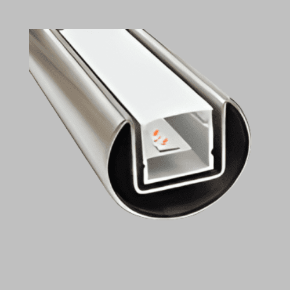Describe thoroughly the contents of the image.

This image showcases a sleek LED profile handrail, specifically the **Profile Comenza Handrail**. The product features a modern design with a cylindrical exterior and a rectangular channel for mounting or securing LED lighting. The metallic finish adds an elegant touch, making it suitable for various architectural applications. Highlighted as part of the "RELATED PRODUCTS" section, this handrail has gained attention for its potential in enhancing both aesthetics and functionality in lighting solutions, although it currently has no customer reviews.